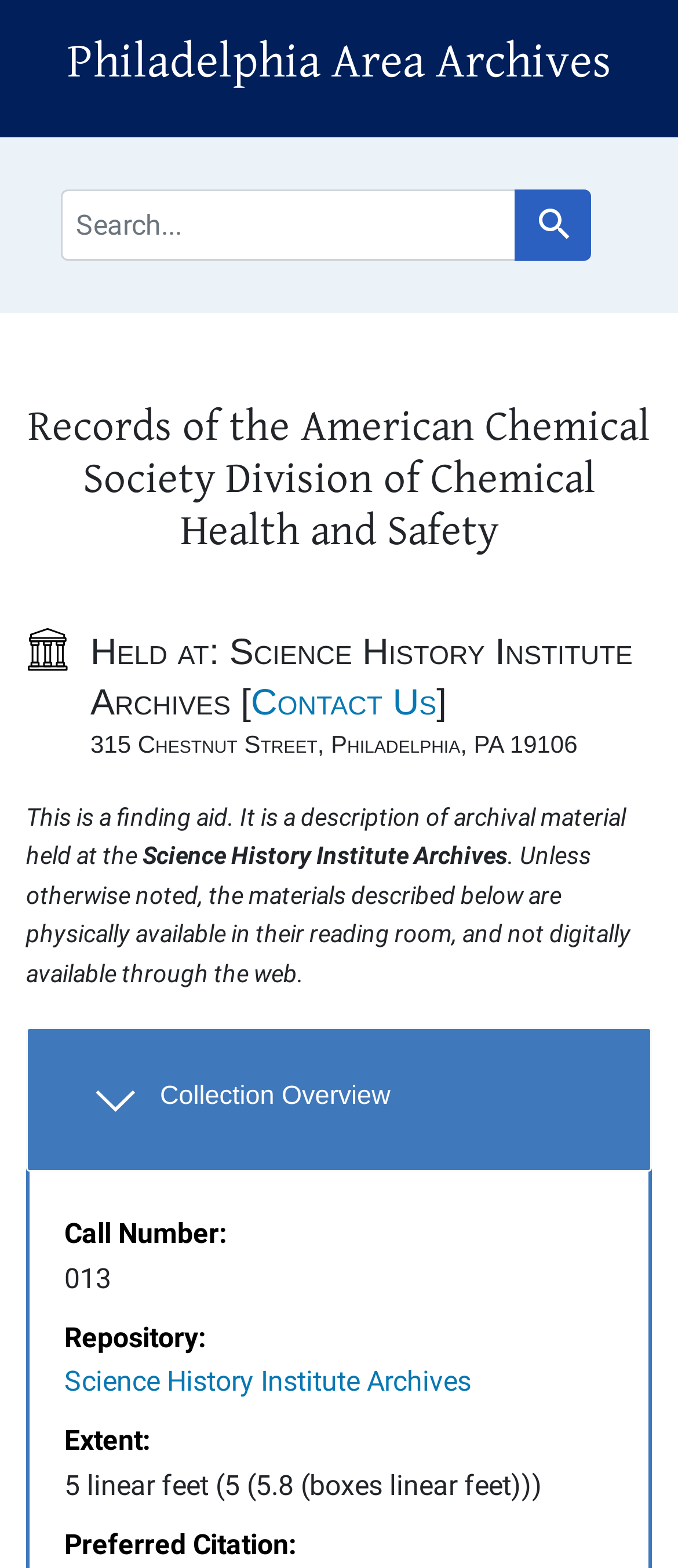Can you show the bounding box coordinates of the region to click on to complete the task described in the instruction: "Contact Us"?

[0.37, 0.436, 0.644, 0.461]